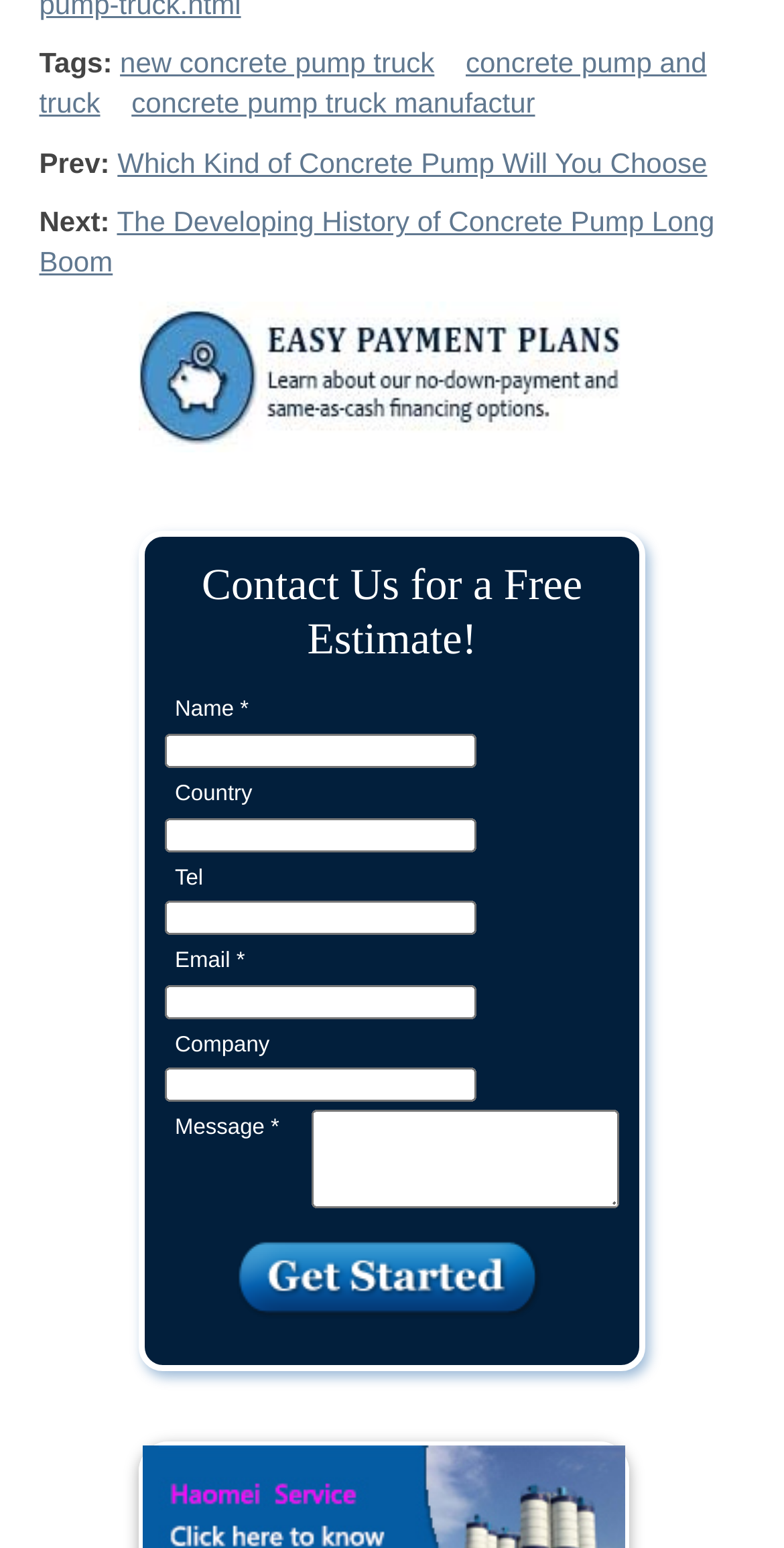Locate the bounding box coordinates of the clickable area needed to fulfill the instruction: "Click on the 'concrete pump and truck' link".

[0.05, 0.03, 0.901, 0.077]